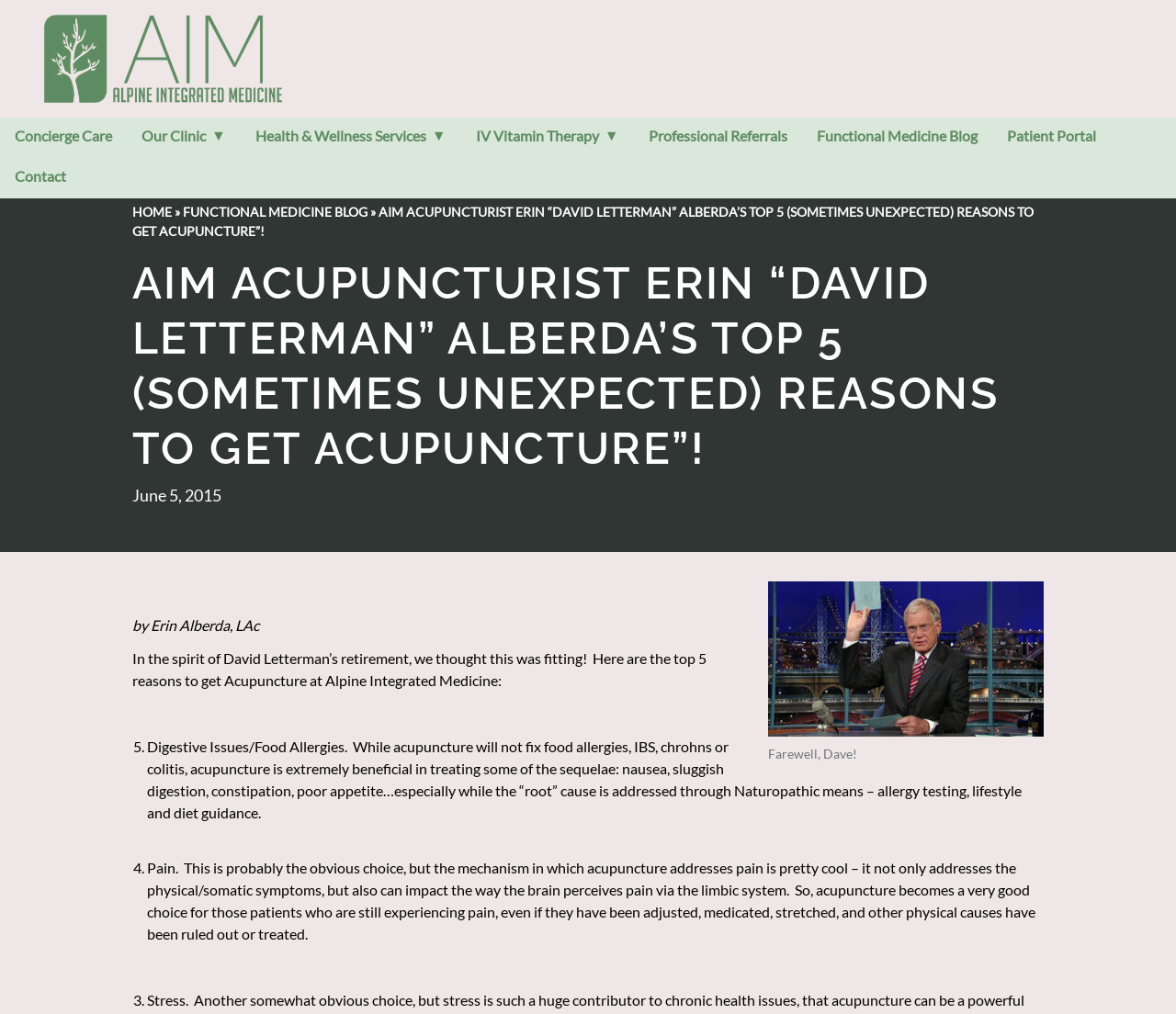Locate the bounding box of the UI element described by: "Concierge Care" in the given webpage screenshot.

[0.0, 0.116, 0.108, 0.152]